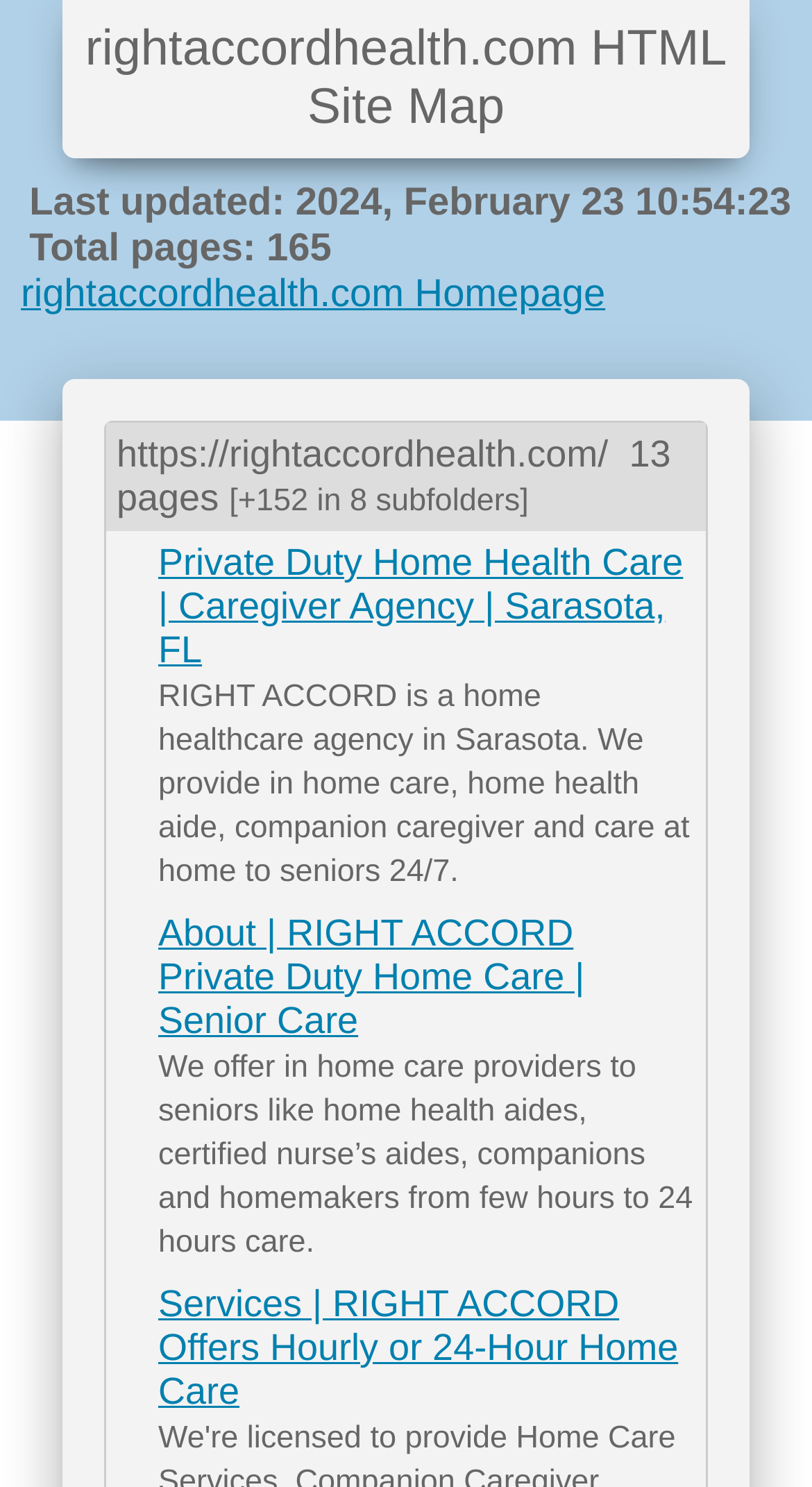What type of care does RIGHT ACCORD provide?
Please provide a single word or phrase based on the screenshot.

In home care